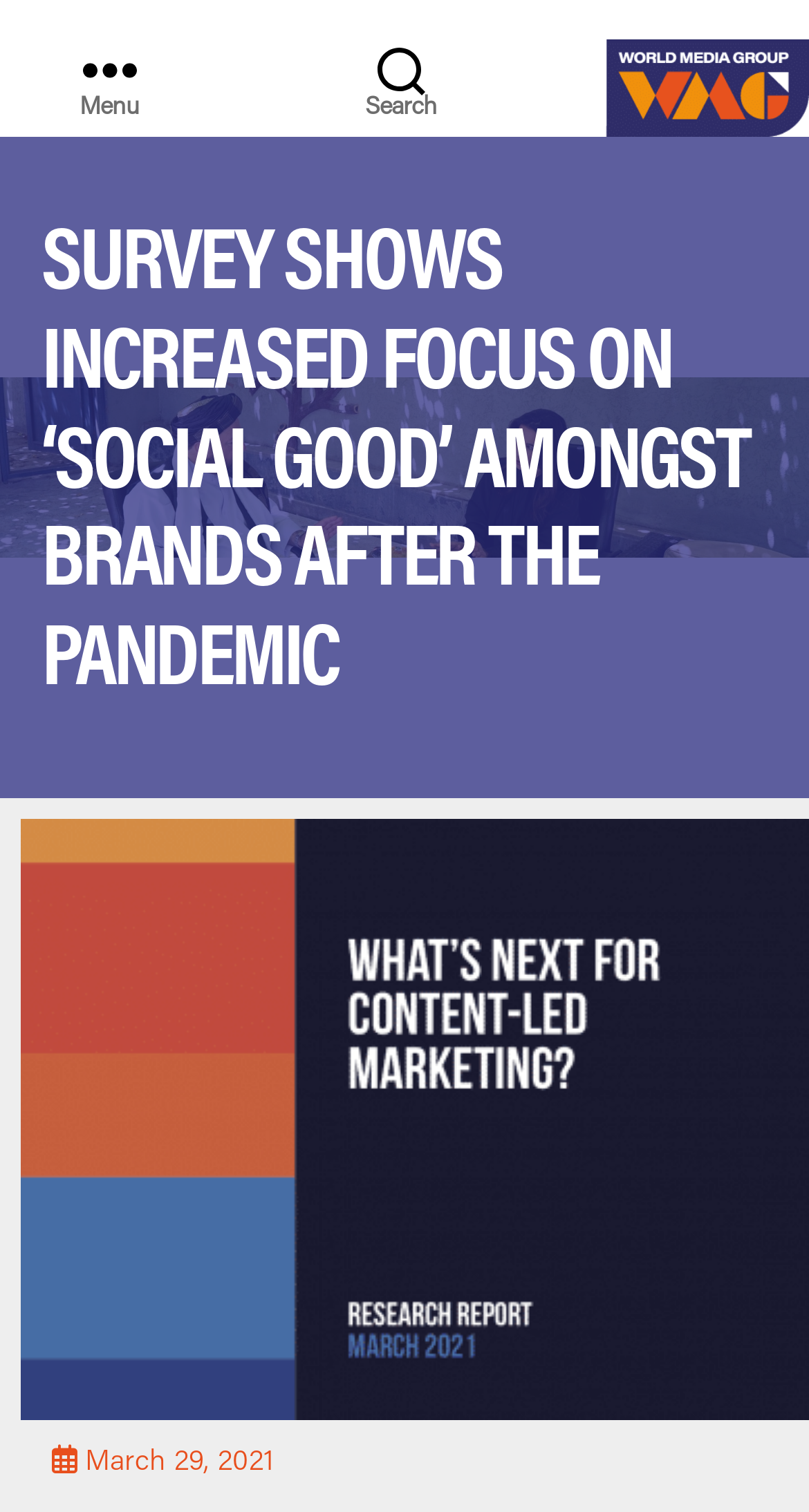Could you identify the text that serves as the heading for this webpage?

SURVEY SHOWS INCREASED FOCUS ON ‘SOCIAL GOOD’ AMONGST BRANDS AFTER THE PANDEMIC